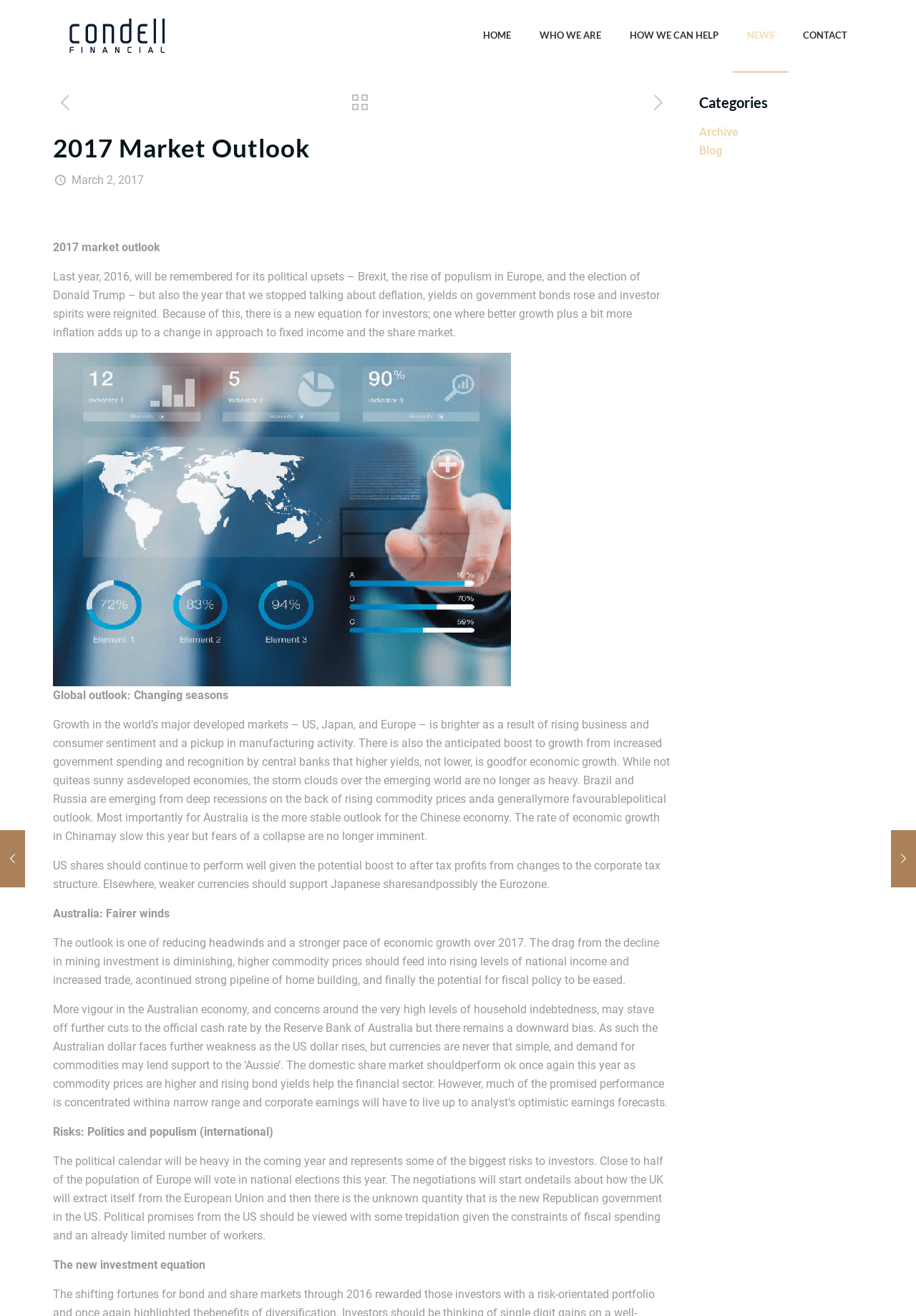Find the bounding box coordinates of the element to click in order to complete the given instruction: "Read the latest news."

[0.8, 0.0, 0.861, 0.053]